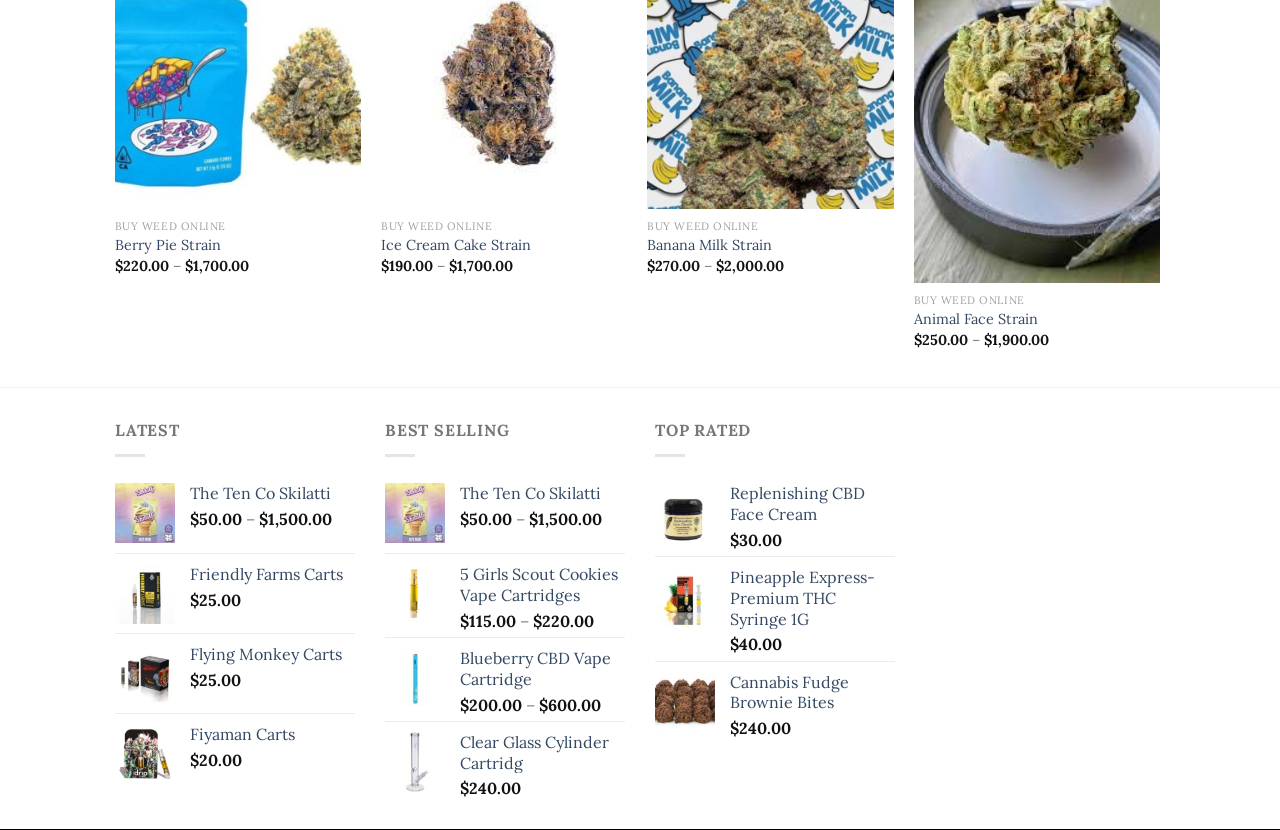Please locate the bounding box coordinates of the element that should be clicked to achieve the given instruction: "Click QUICK VIEW".

[0.09, 0.253, 0.282, 0.294]